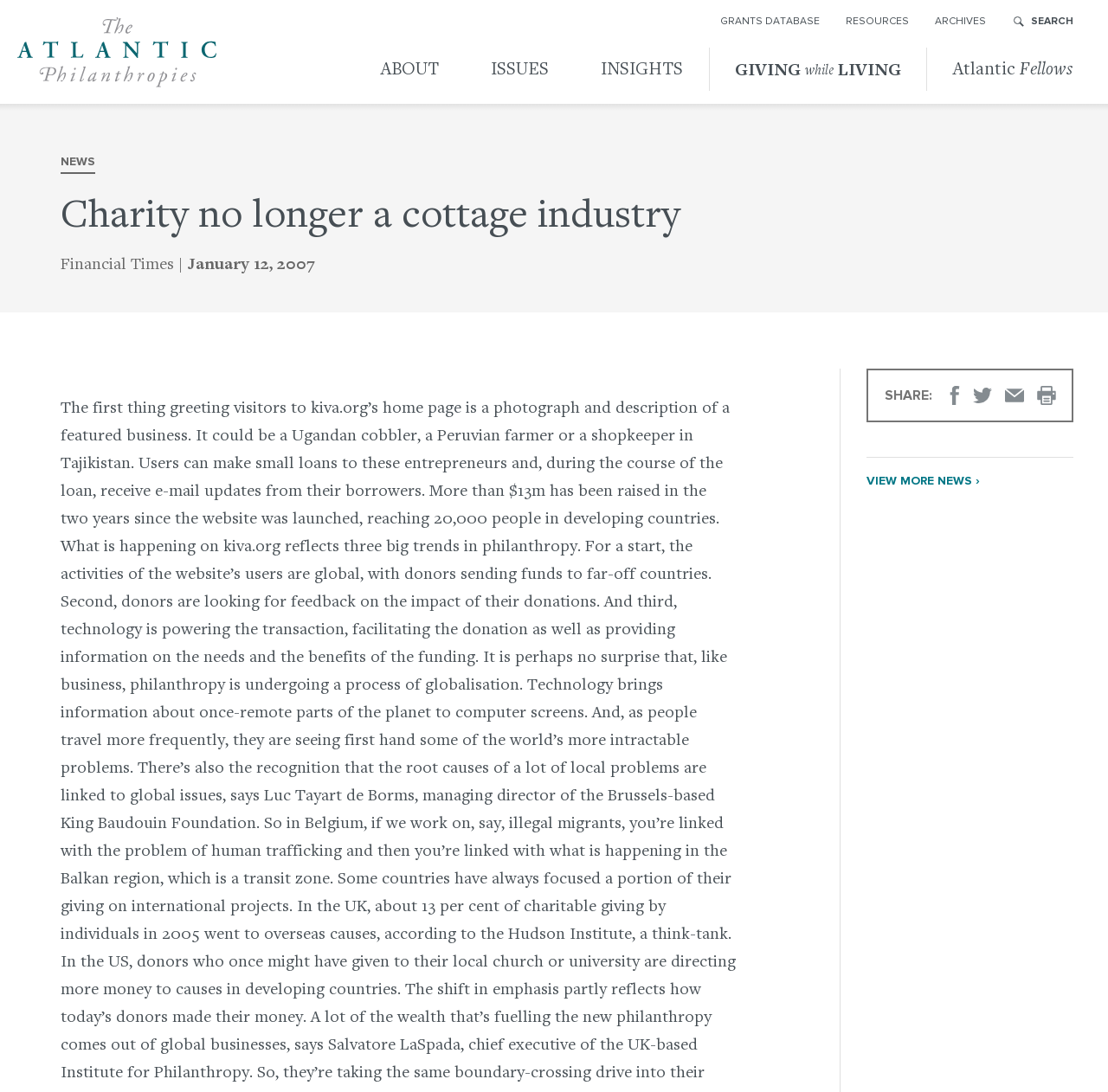Could you locate the bounding box coordinates for the section that should be clicked to accomplish this task: "view recent posts".

None